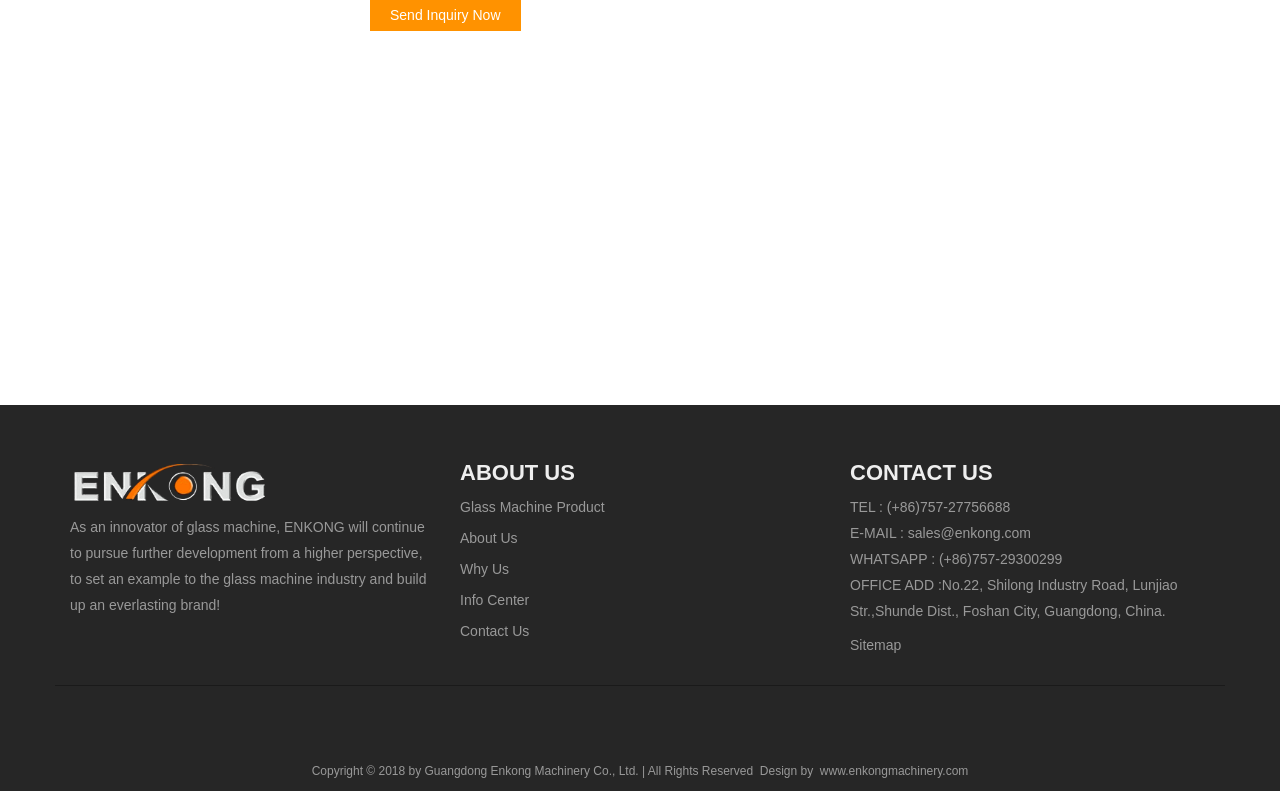What is the company's name?
Answer the question with a single word or phrase, referring to the image.

ENKONG